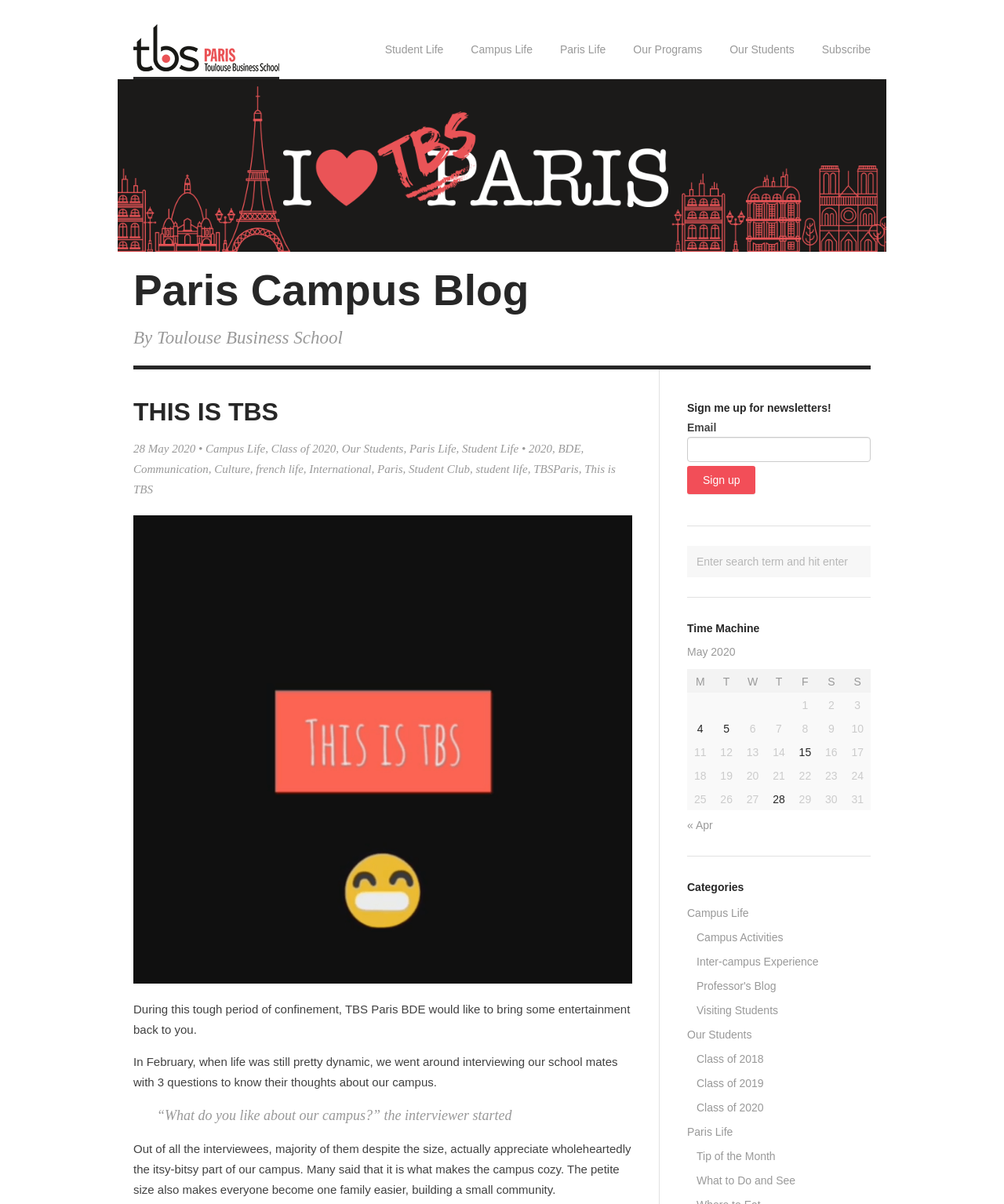Please give the bounding box coordinates of the area that should be clicked to fulfill the following instruction: "Click on the 'Student Life' link". The coordinates should be in the format of four float numbers from 0 to 1, i.e., [left, top, right, bottom].

[0.383, 0.027, 0.442, 0.066]